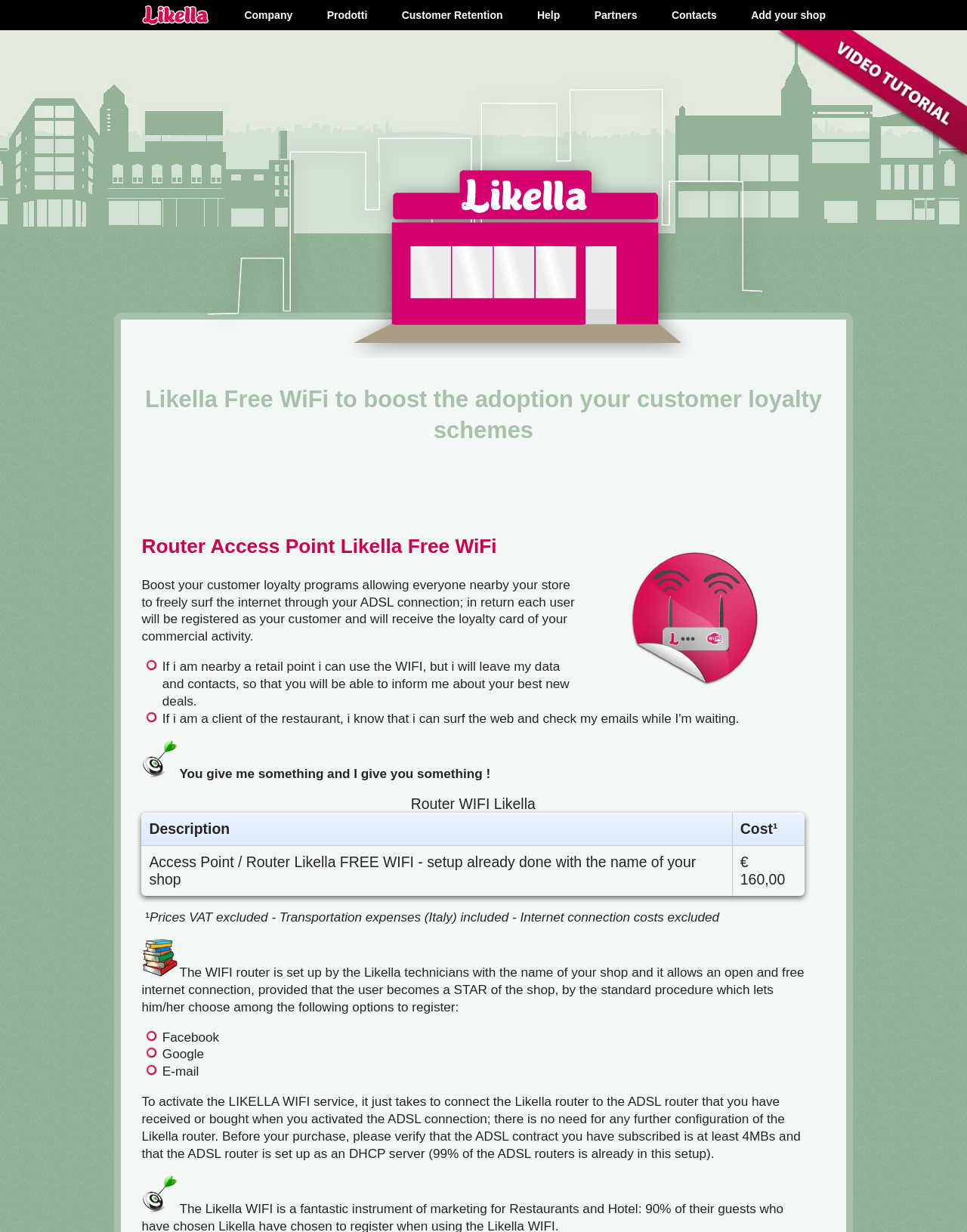Respond to the following query with just one word or a short phrase: 
What is the minimum ADSL contract speed required for Likella WIFI service?

4MBs